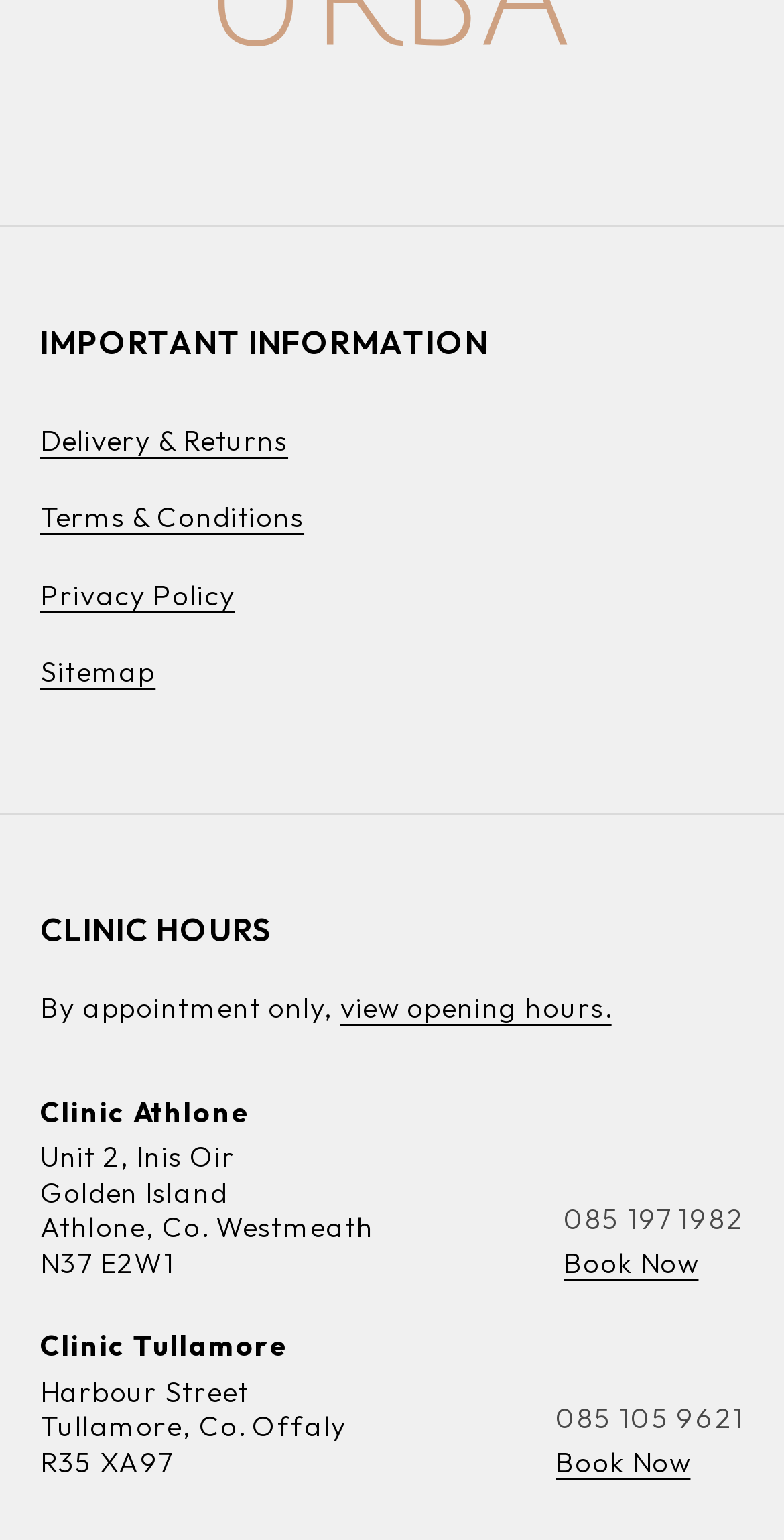Use a single word or phrase to answer the question:
How many clinics are listed on this webpage?

2